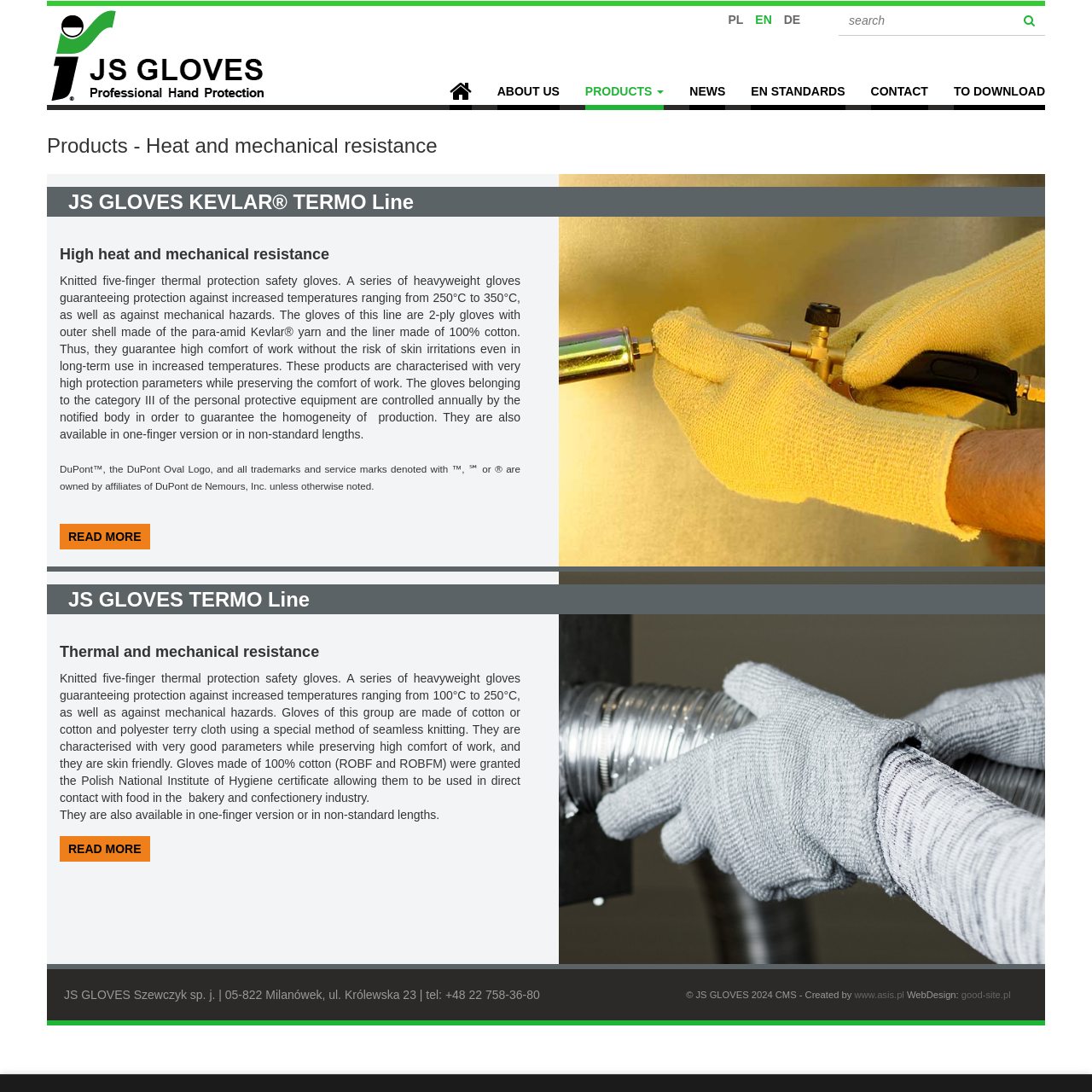Describe all significant elements and features of the webpage.

The webpage is about JS GLOVES, a manufacturer of high-quality safety gloves for various industries. At the top left, there is a logo of JS GLOVES, accompanied by a link to the company's homepage. To the right of the logo, there is a layout table containing several links to different language options, including PL, EN, and DE, as well as a search box and a search button.

Below the top section, there is a navigation menu with links to various pages, including ABOUT US, PRODUCTS, NEWS, EN STANDARDS, CONTACT, and TO DOWNLOAD. The menu is followed by a series of headings and paragraphs describing the company's products, including the JS GLOVES KEVLAR TERMO Line and the JS GLOVES TERMO Line. These products are described as providing high heat and mechanical resistance, with features such as knitted five-finger thermal protection safety gloves and protection against increased temperatures.

The product descriptions are accompanied by links to read more about each product line. There are also several static text elements providing additional information about the products, including their features, certifications, and availability in different versions.

At the bottom of the page, there is a section with contact information, including the company's address, phone number, and copyright information. There are also links to the company's website and the websites of the companies that created the content management system and designed the website.